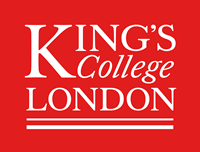Where is King's College London situated?
We need a detailed and exhaustive answer to the question. Please elaborate.

King's College London is situated in the heart of London, as stated in the caption, which highlights its location as a significant landmark in higher education.